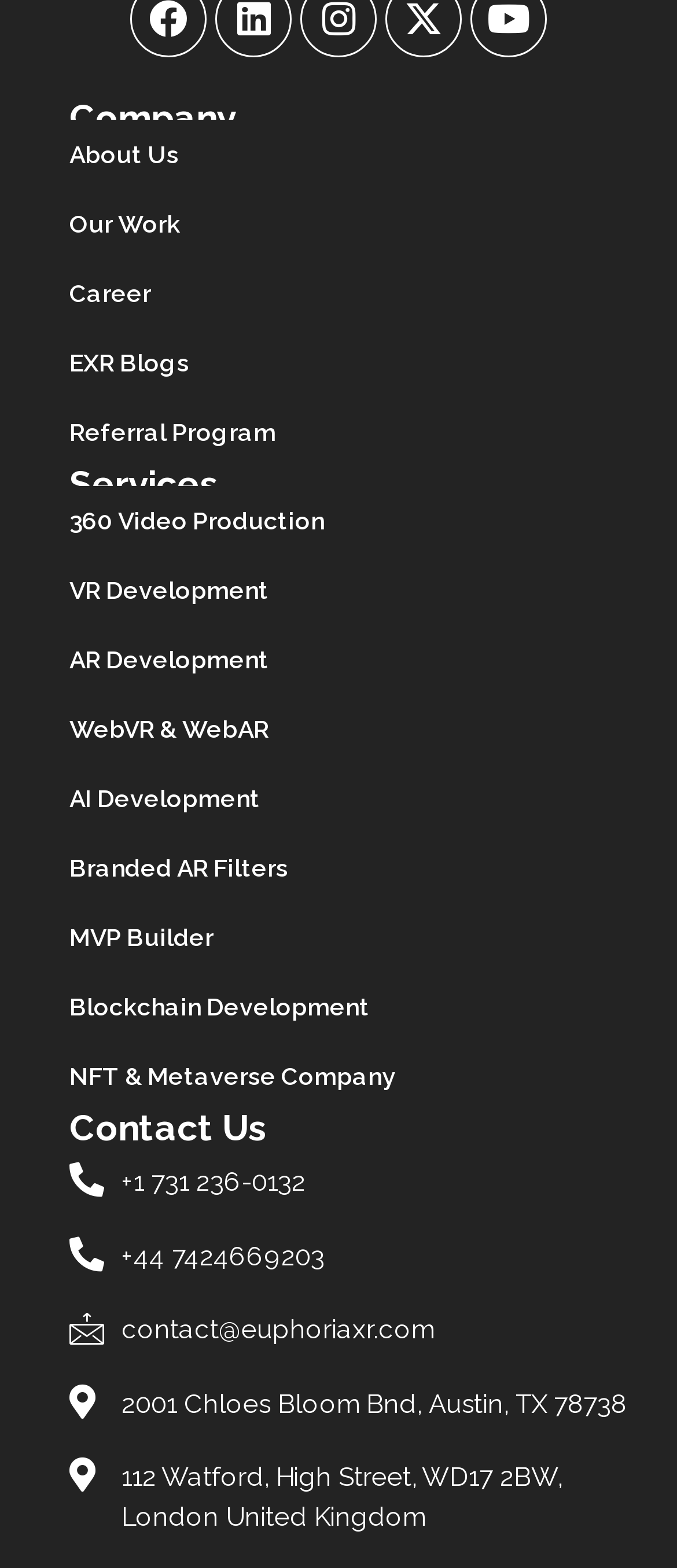What are the three main sections of the webpage?
Use the information from the screenshot to give a comprehensive response to the question.

I found the three main sections by looking at the headings on the webpage, which are 'Company', 'Services', and 'Contact Us'. These headings indicate the main categories of information on the webpage.